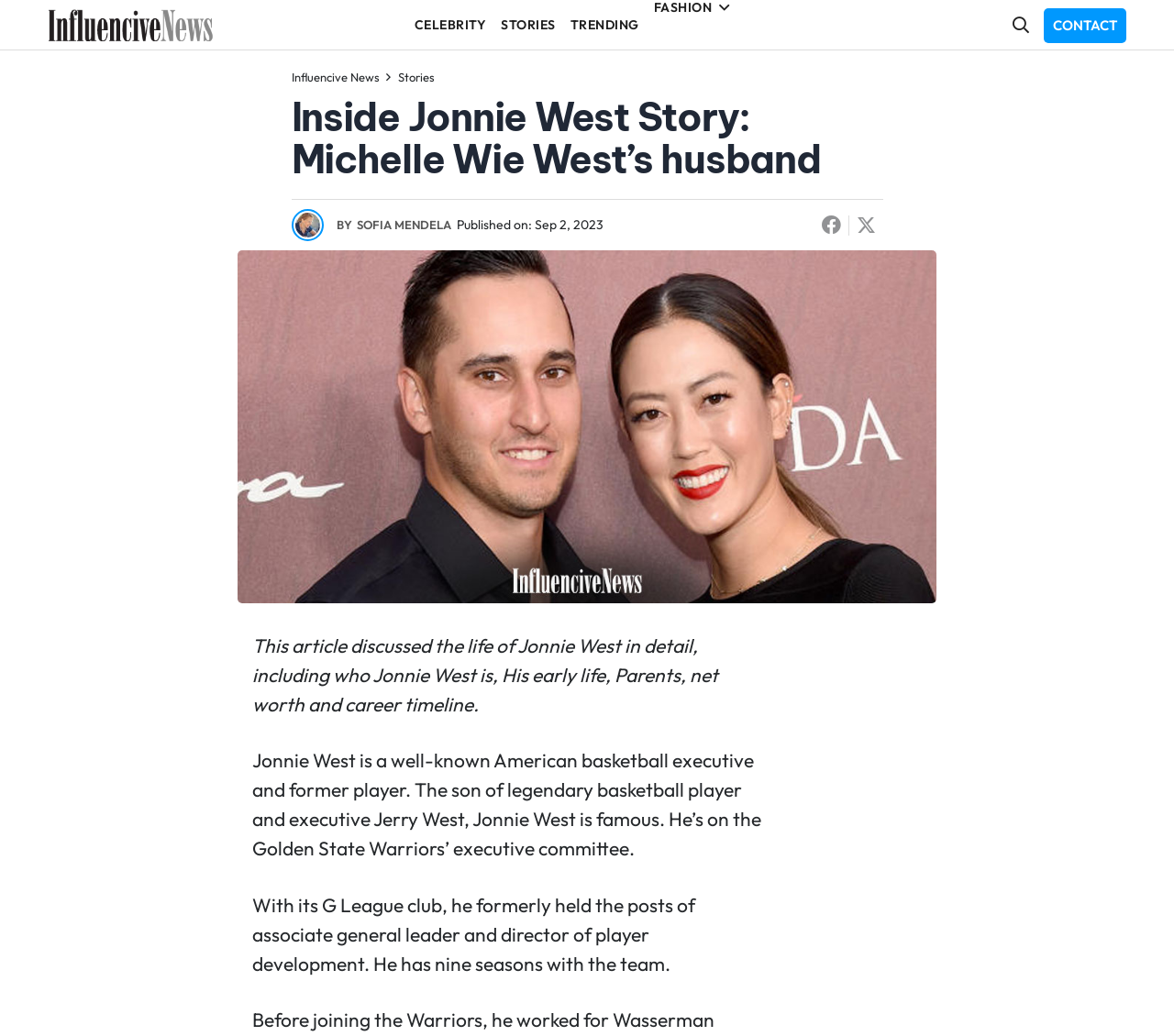Find the bounding box coordinates of the element you need to click on to perform this action: 'Click the logo'. The coordinates should be represented by four float values between 0 and 1, in the format [left, top, right, bottom].

[0.041, 0.009, 0.182, 0.04]